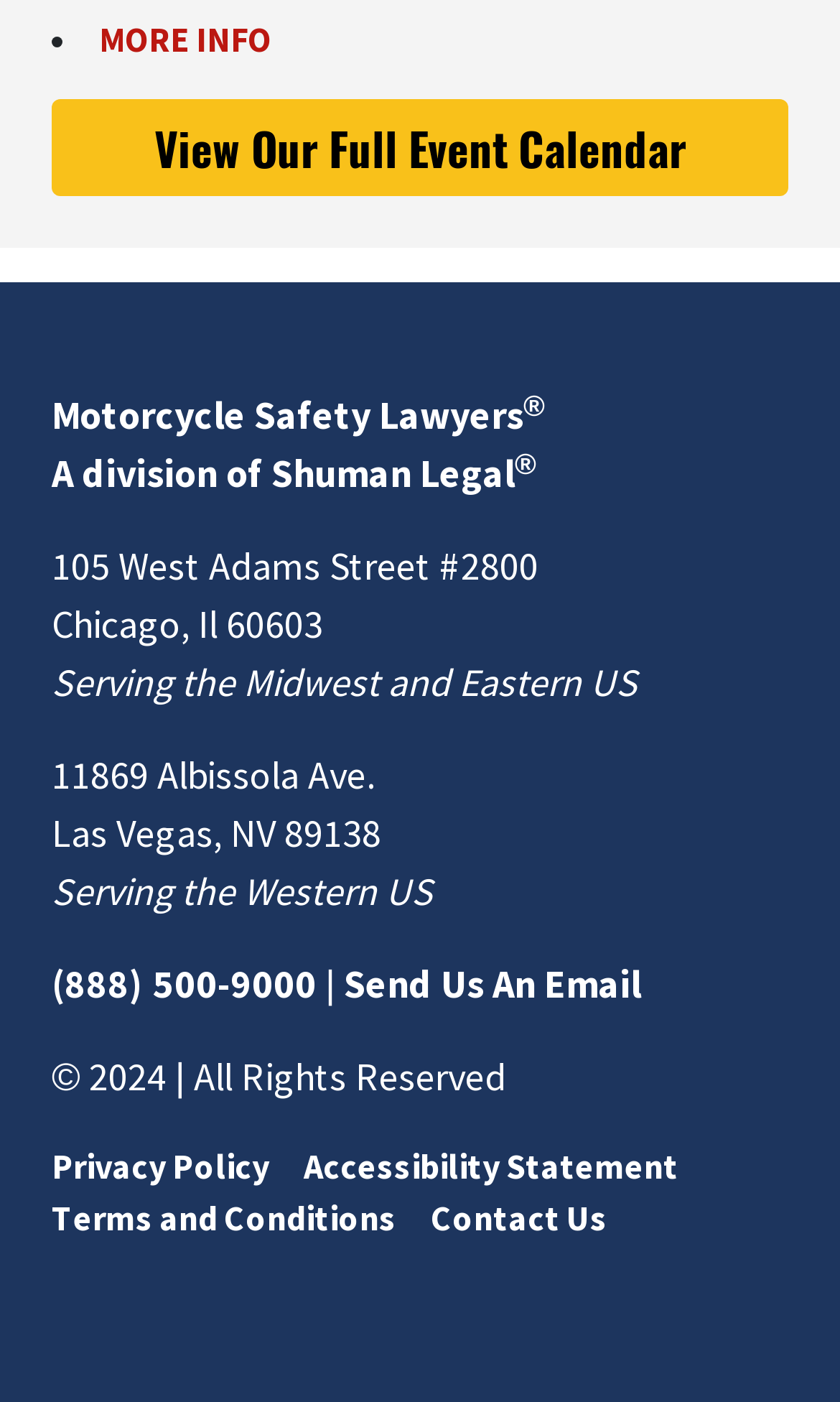Carefully examine the image and provide an in-depth answer to the question: What is the copyright year?

The copyright year can be found at the bottom of the webpage, where it is written as '© 2024 | All Rights Reserved'.